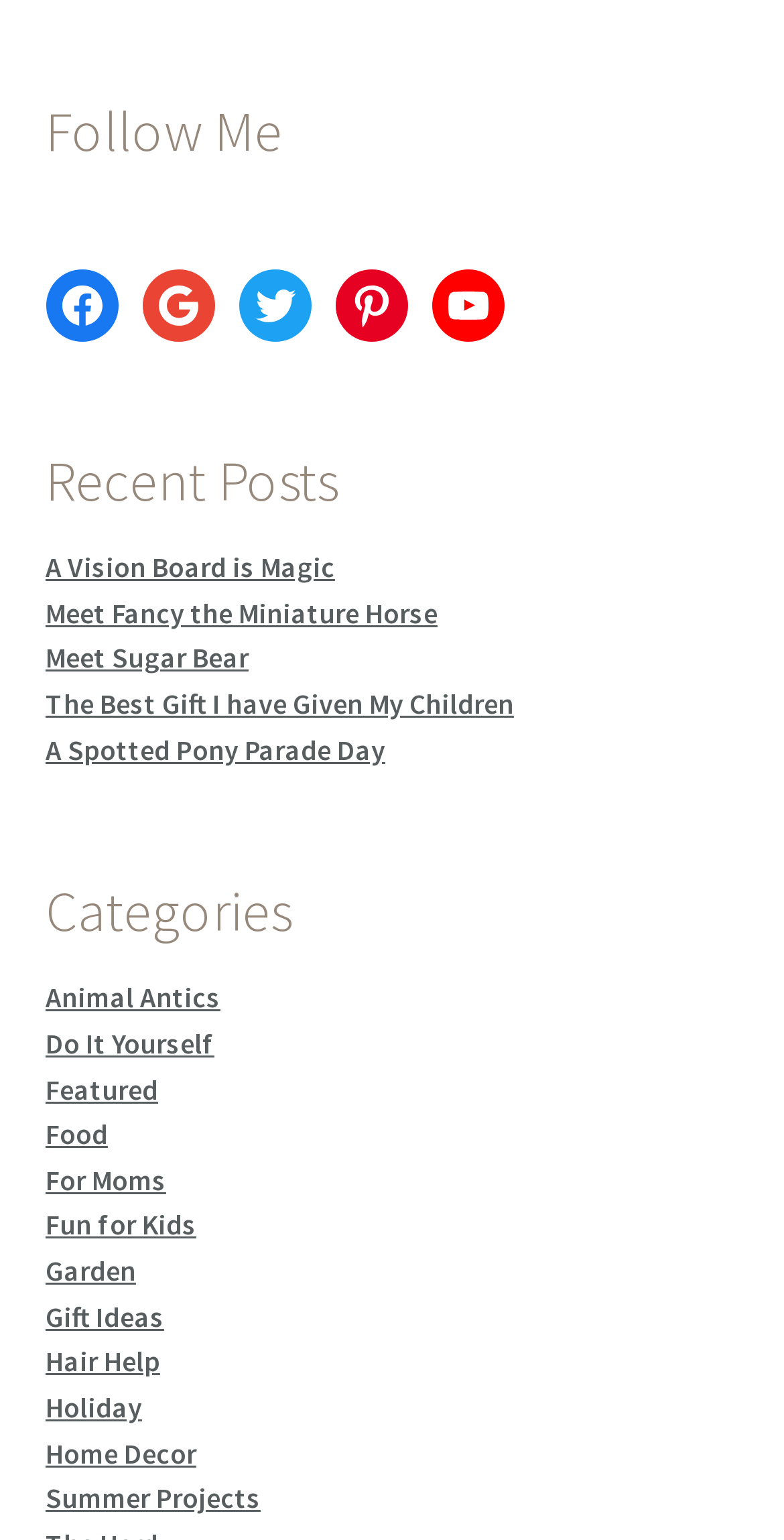Given the element description, predict the bounding box coordinates in the format (top-left x, top-left y, bottom-right x, bottom-right y). Make sure all values are between 0 and 1. Here is the element description: Twitter

[0.304, 0.175, 0.397, 0.222]